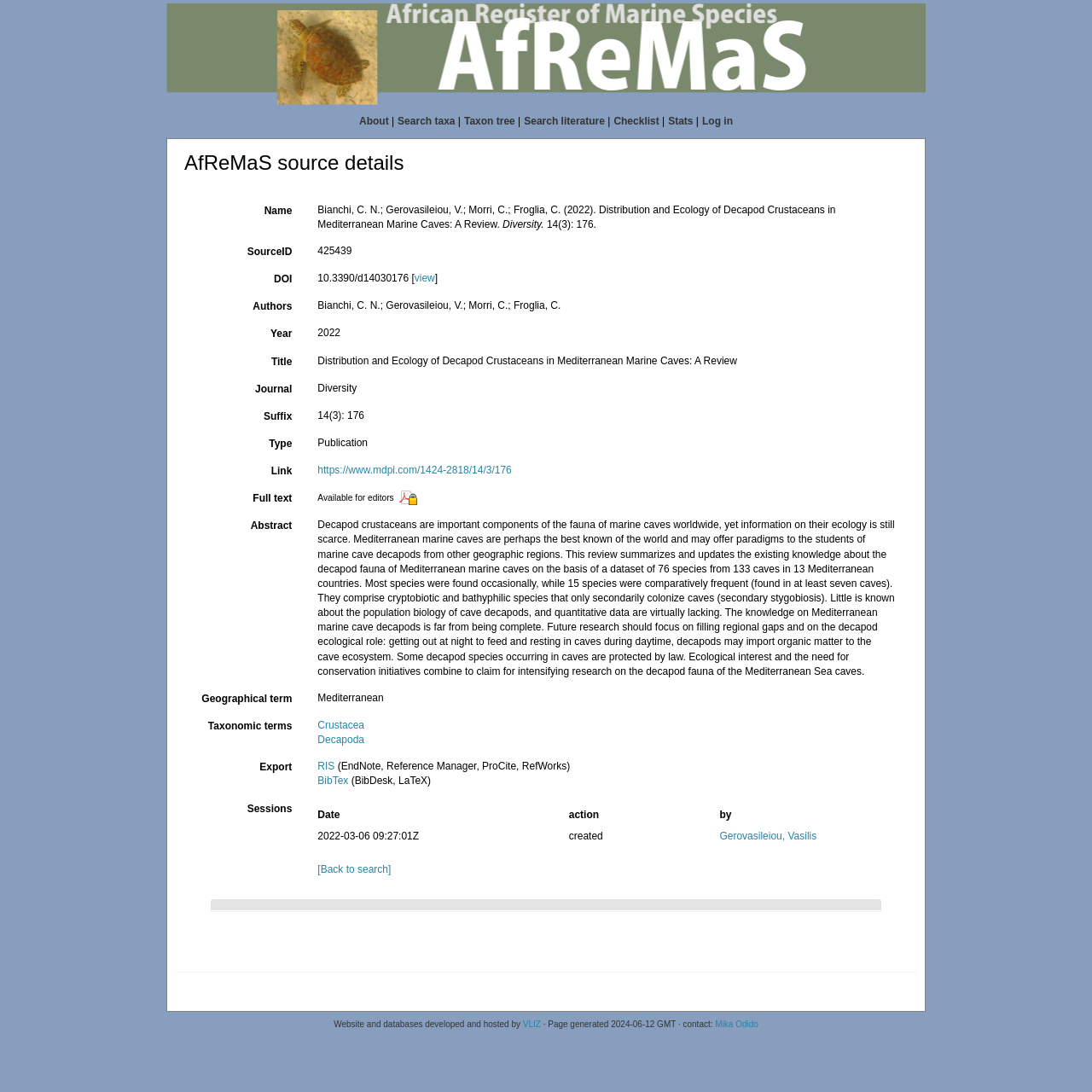Consider the image and give a detailed and elaborate answer to the question: 
What is the link to the full text of the publication?

I found the answer by looking at the link that is labeled as 'Full text' and it points to 'https://www.mdpi.com/1424-2818/14/3/176'.